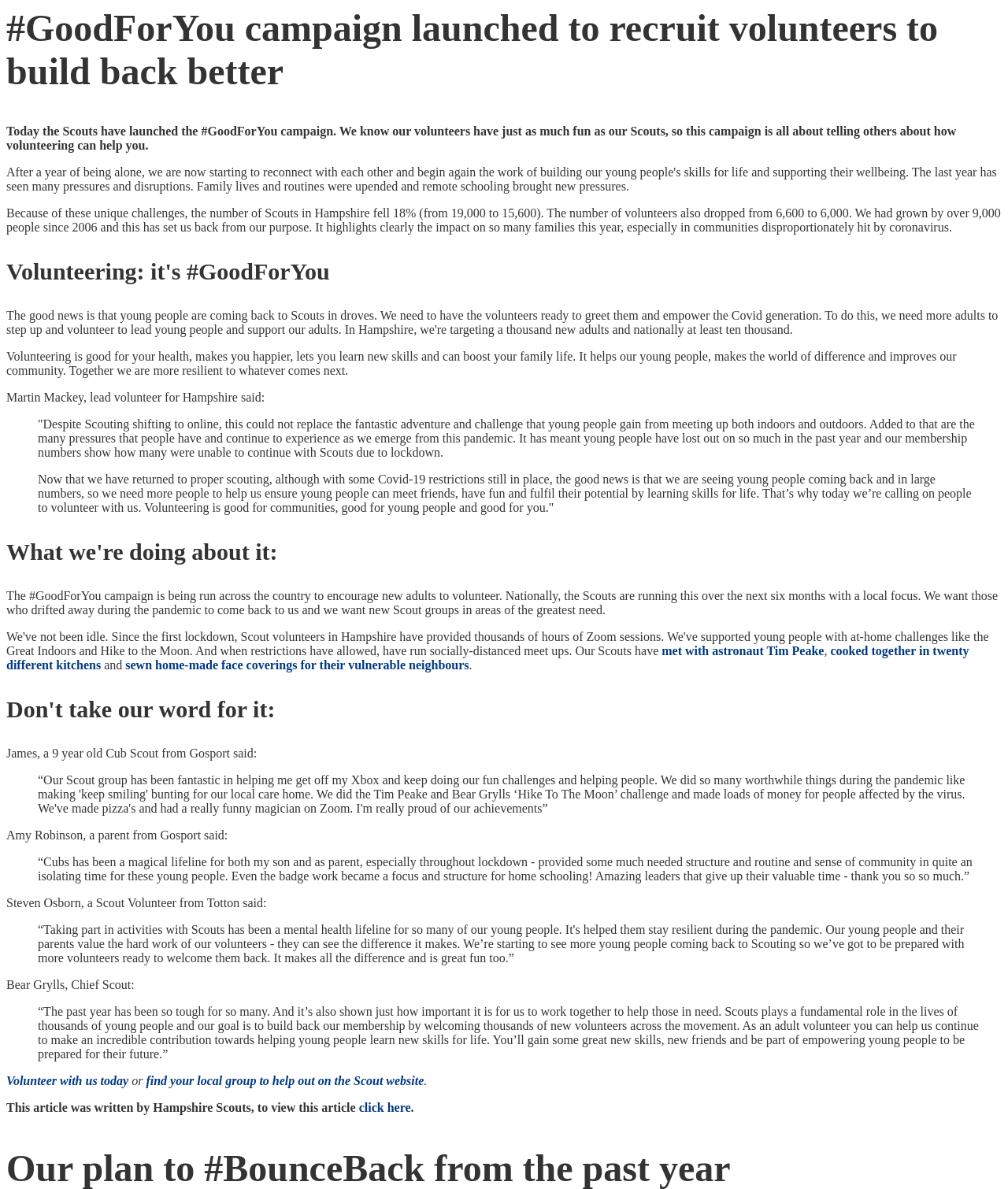Describe the webpage meticulously, covering all significant aspects.

The webpage appears to be an article about the Scouts' #GoodForYou campaign, which aims to encourage adults to volunteer with the organization. The article begins with a brief introduction to the campaign, explaining that it is a response to the decline in Scouts membership and volunteer numbers during the pandemic.

The main content of the article is divided into several sections, each featuring a quote from a different individual, including Martin Mackey, a lead volunteer for Hampshire, and Bear Grylls, the Chief Scout. These quotes are presented in blockquote format, with a slight indentation and a different font style.

The article also includes several links to external resources, such as a page to volunteer with the Scouts and a link to find a local Scout group. Additionally, there are mentions of specific activities and events, such as meeting with astronaut Tim Peake, cooking together in different kitchens, and sewing homemade face coverings for vulnerable neighbors.

The overall structure of the webpage is clean and easy to follow, with clear headings and concise text. The use of blockquotes and links adds visual interest and breaks up the text into manageable sections.